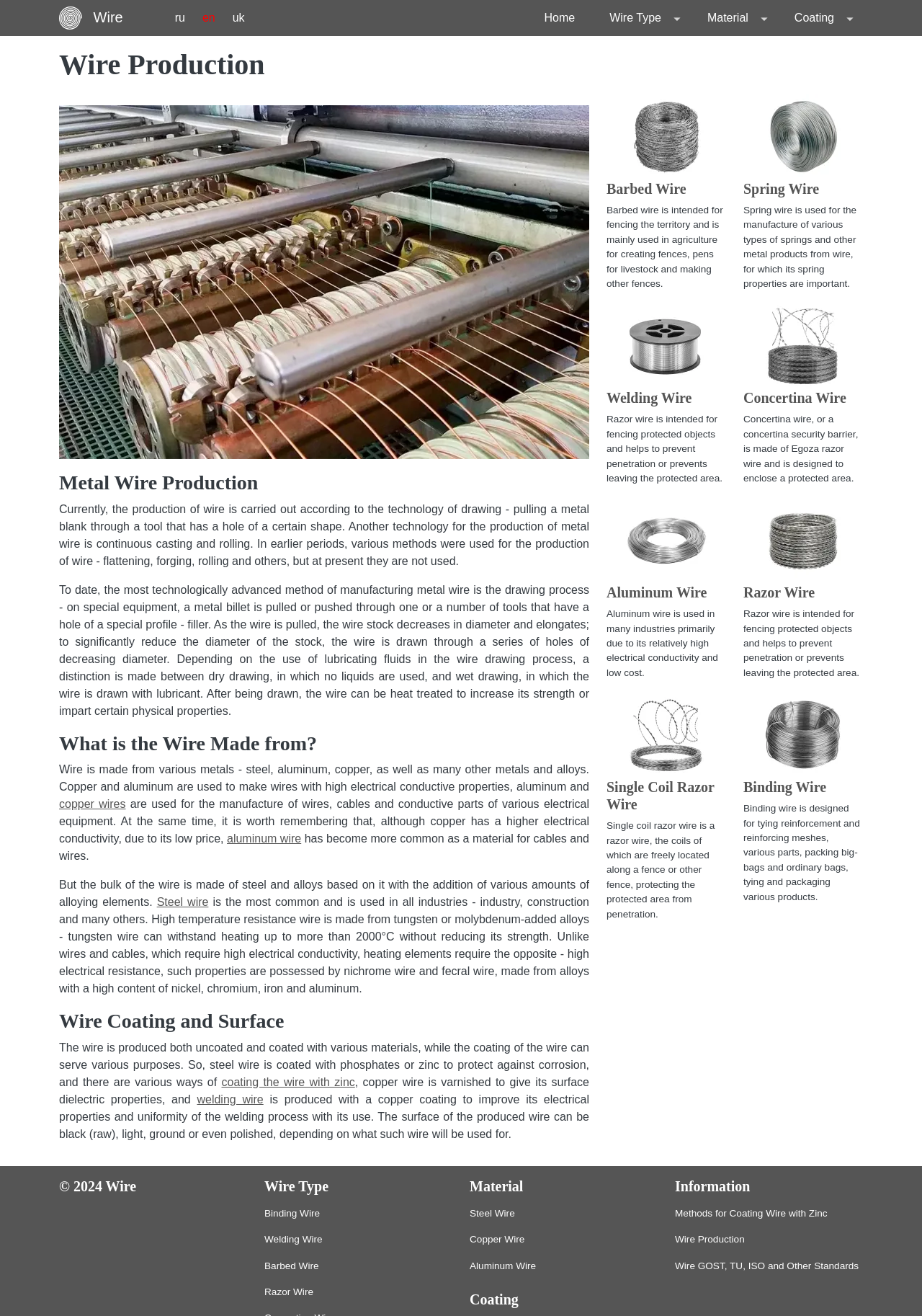Please identify the bounding box coordinates of where to click in order to follow the instruction: "Explore 'Barbed wire'".

[0.658, 0.071, 0.788, 0.137]